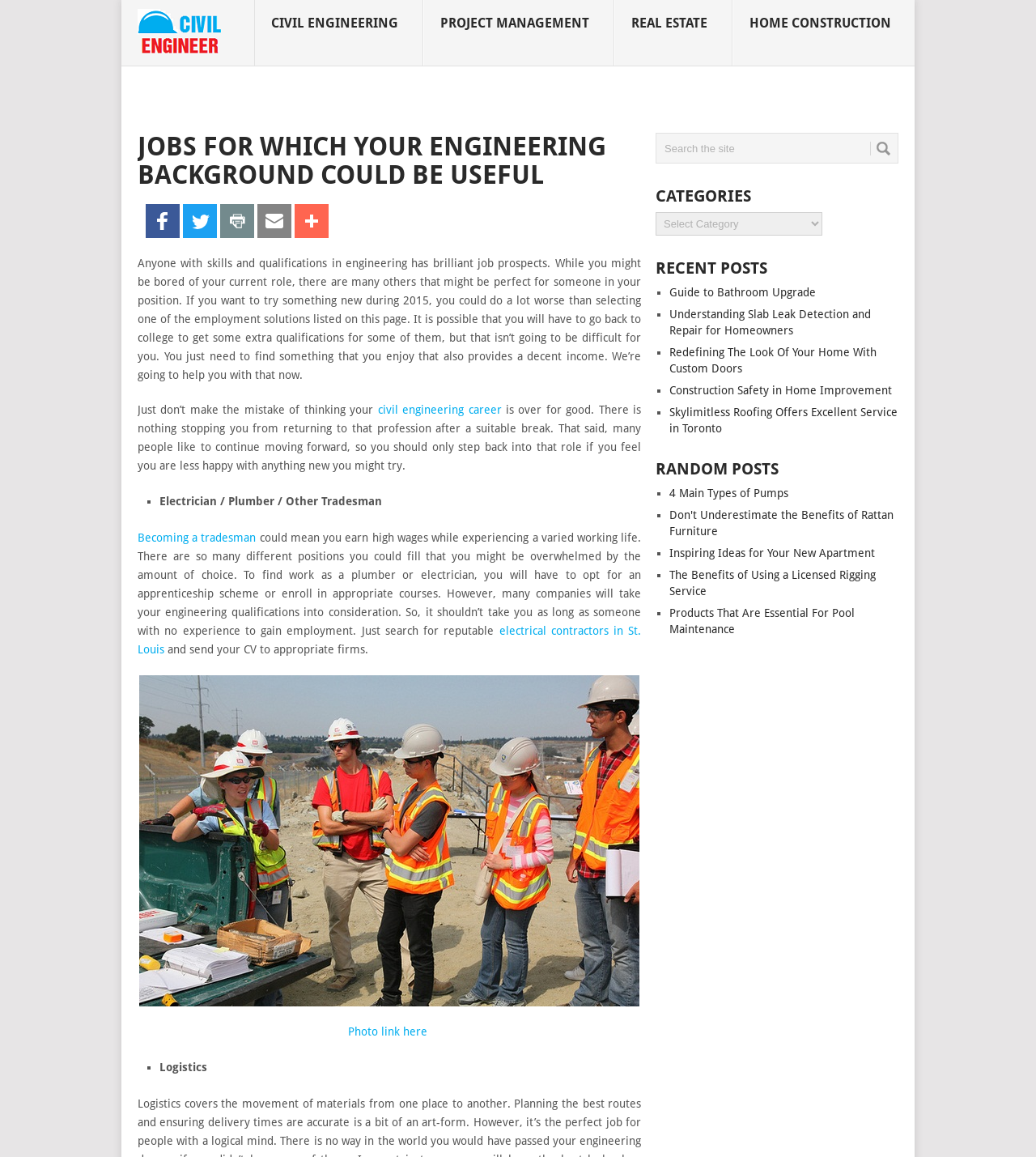Can you show the bounding box coordinates of the region to click on to complete the task described in the instruction: "Read the 'Guide to Bathroom Upgrade' post"?

[0.646, 0.247, 0.788, 0.258]